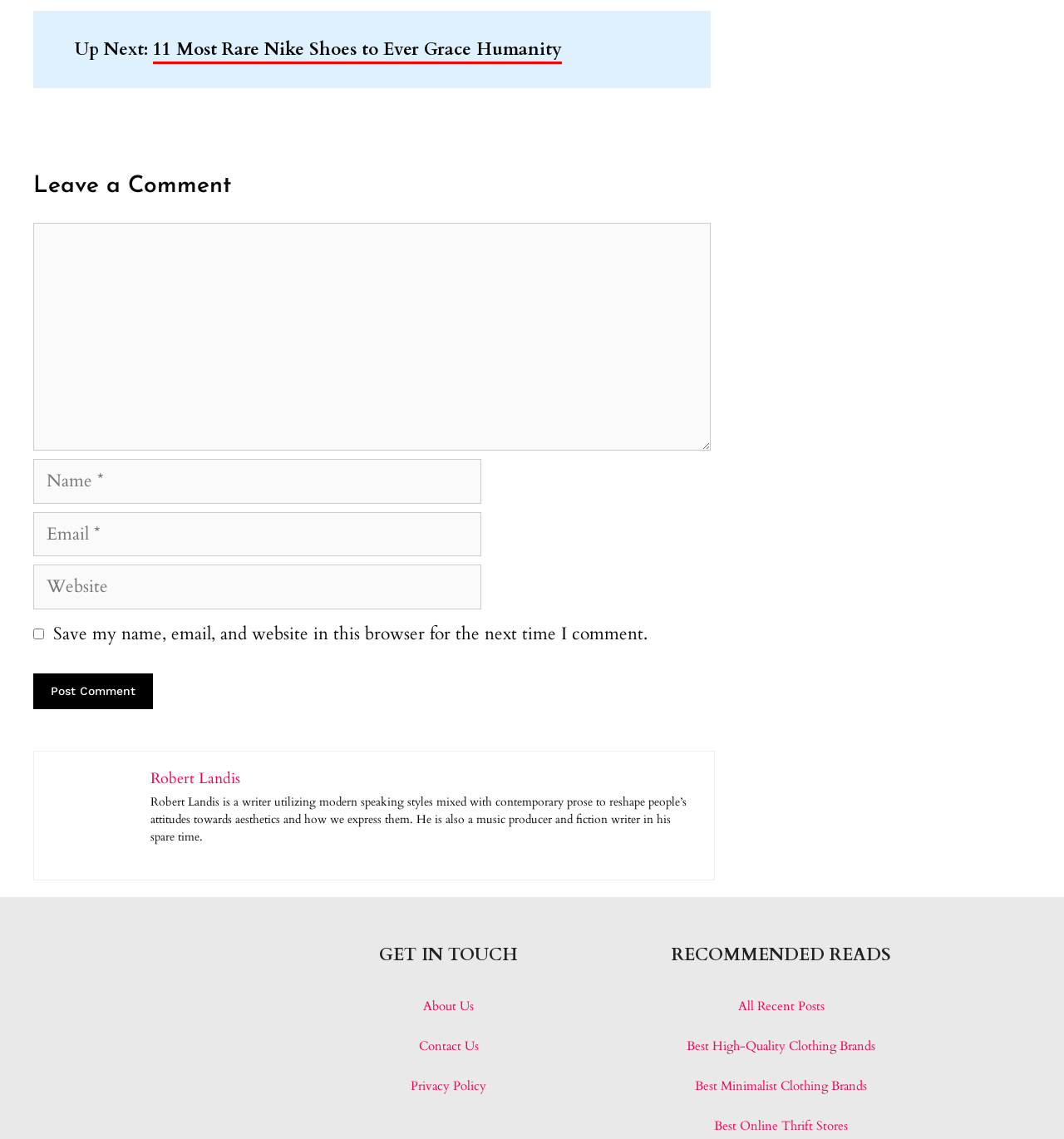Show the bounding box coordinates for the HTML element as described: "About Us".

[0.398, 0.876, 0.446, 0.891]